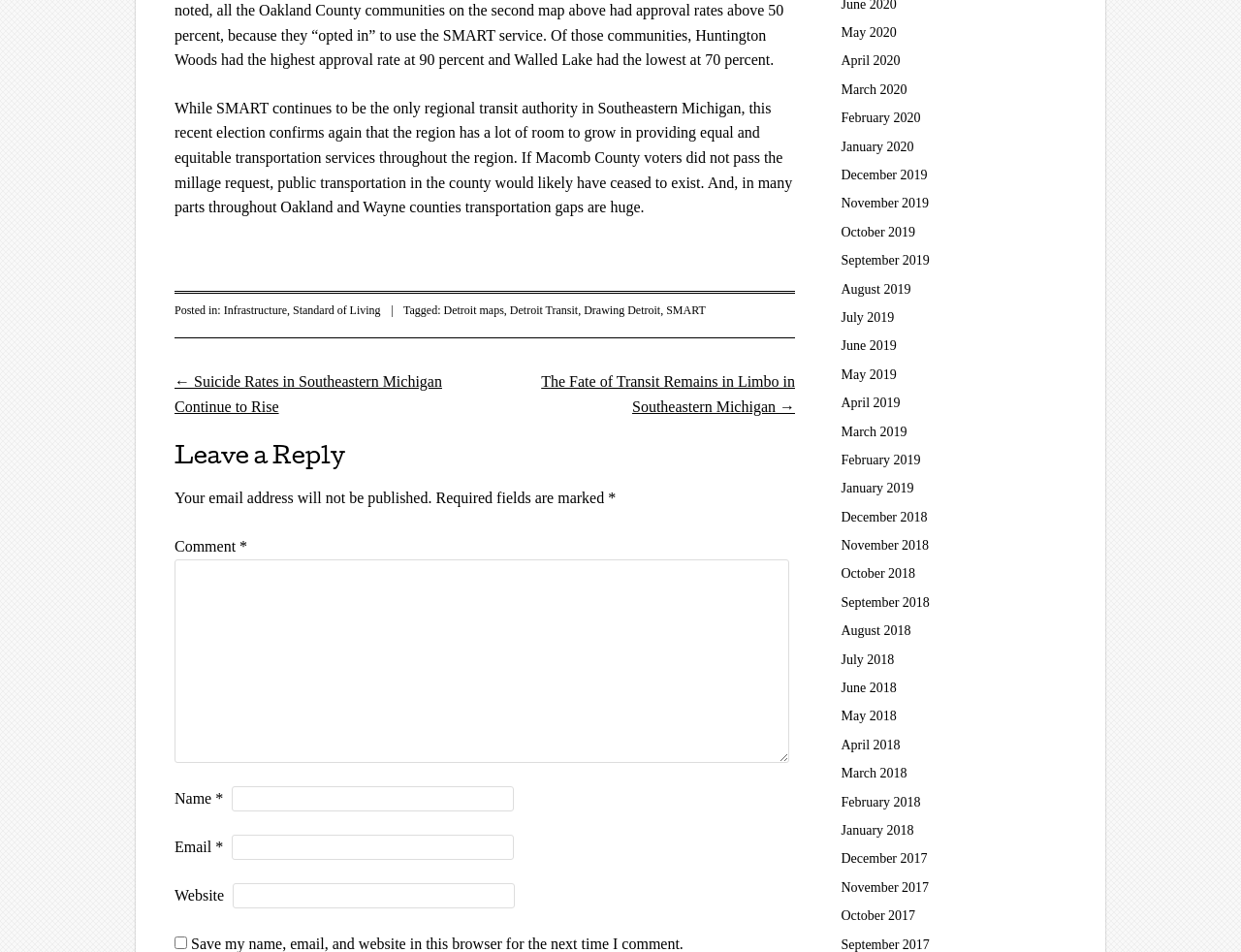Please identify the bounding box coordinates of the region to click in order to complete the given instruction: "Leave a comment". The coordinates should be four float numbers between 0 and 1, i.e., [left, top, right, bottom].

[0.141, 0.587, 0.636, 0.802]